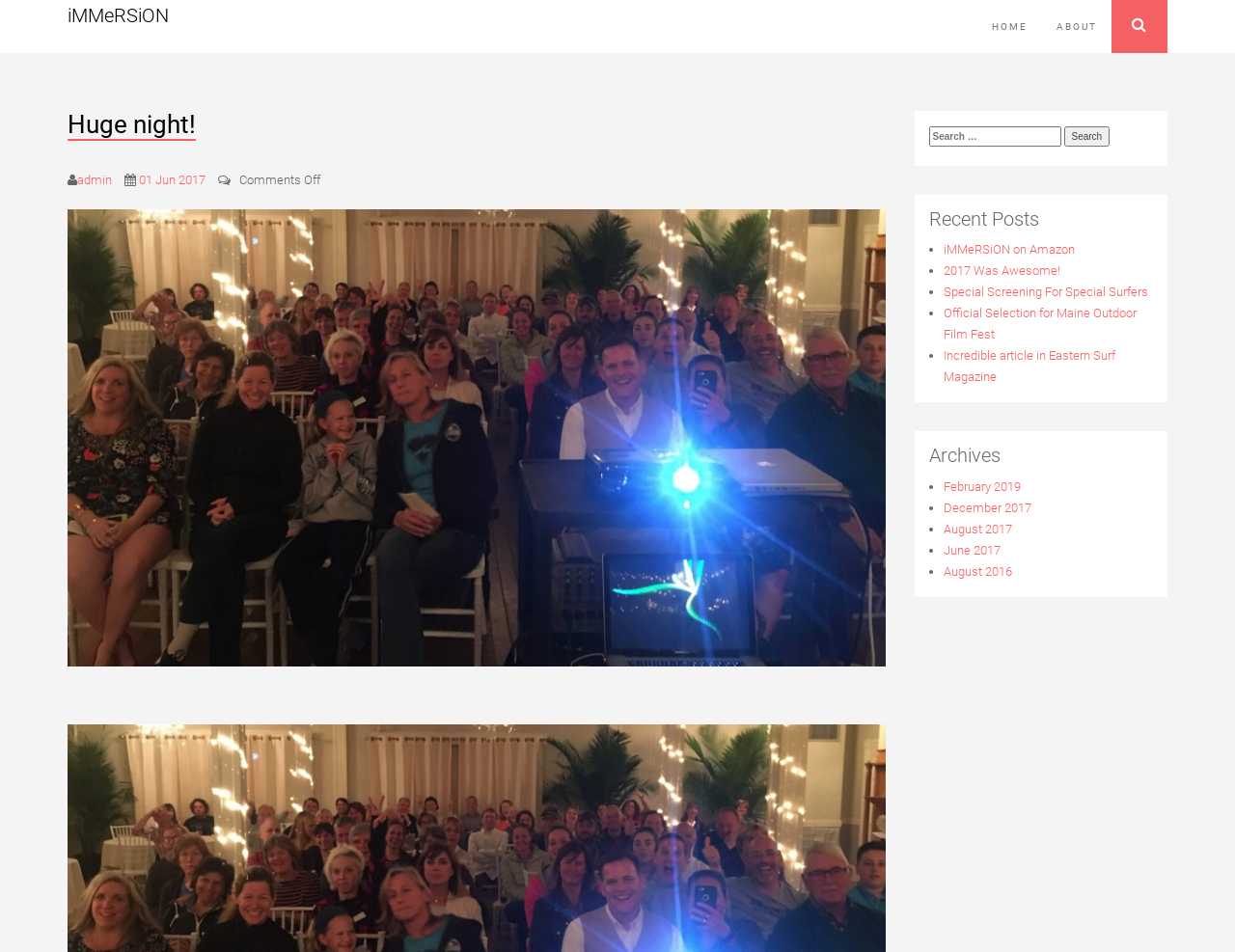What is the purpose of the button with the search icon?
From the details in the image, answer the question comprehensively.

The button with the search icon is located next to the search box, and its purpose is to initiate a search when clicked, as indicated by the icon and its position next to the search box.